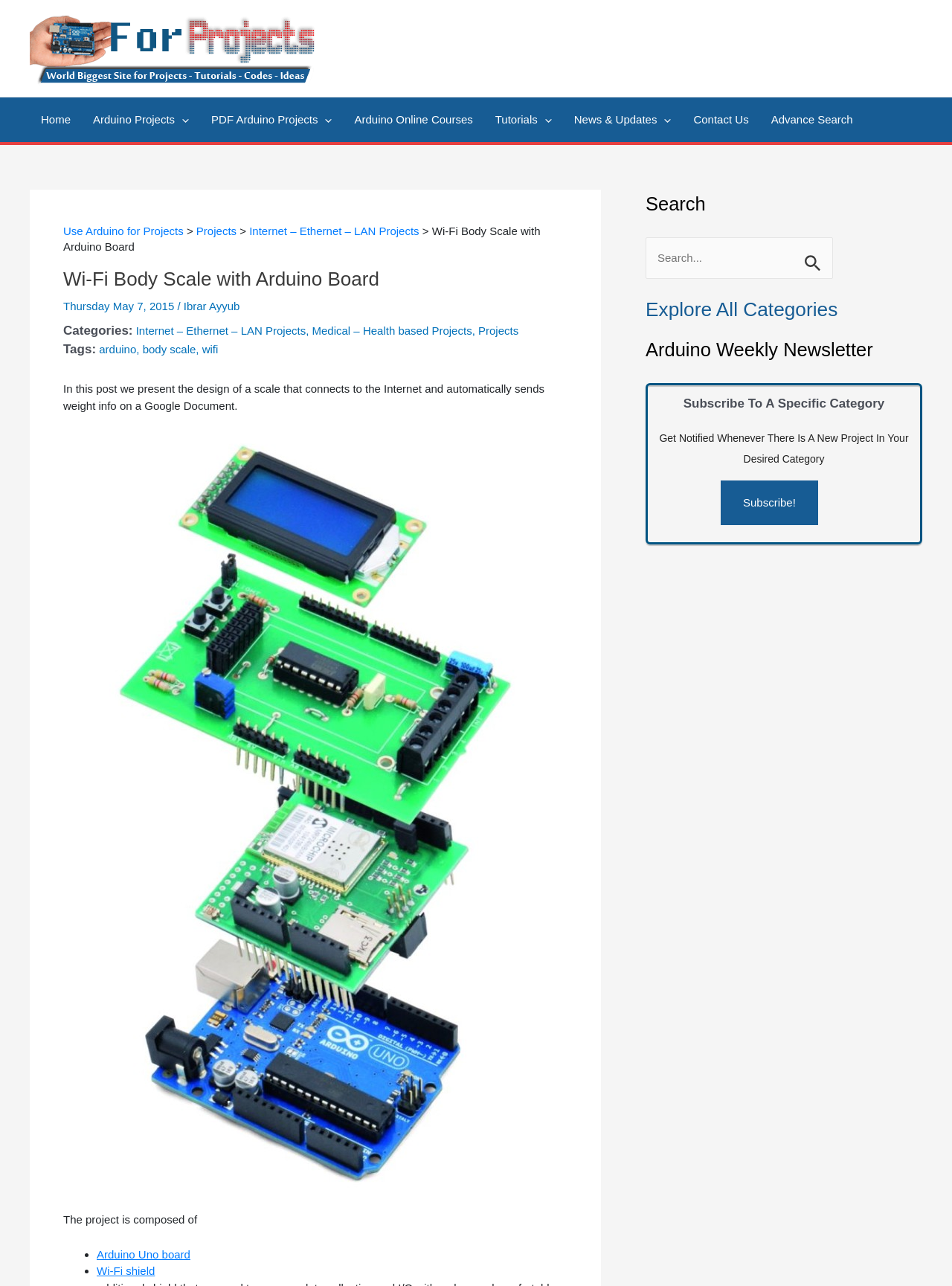Construct a thorough caption encompassing all aspects of the webpage.

This webpage is about a Wi-Fi body scale project that uses an Arduino board. At the top left corner, there is a logo of Arduino for Projects. Below the logo, there is a navigation menu with links to Home, Arduino Projects, PDF Arduino Projects, Arduino Online Courses, Tutorials, News & Updates, and Contact Us. 

On the left side, there is a section with links to various categories, including Internet – Ethernet – LAN Projects, Medical – Health based Projects, and Projects. There is also a section with tags, including arduino, body scale, and wifi.

The main content of the webpage is about the Wi-Fi body scale project. There is a heading that reads "Wi-Fi Body Scale with Arduino Board" and a paragraph that describes the project, stating that it connects to the Internet and automatically sends weight information to a Google Document. 

Below the paragraph, there is a link to the project with an image of the Wi-Fi body scale with Arduino. The project is composed of an Arduino Uno board and a Wi-Fi shield.

On the right side, there are three complementary sections. The top section has a search bar with a search button. The middle section has a link to Explore All Categories. The bottom section is about the Arduino Weekly Newsletter, where users can subscribe to a specific category and get notified whenever there is a new project in their desired category.